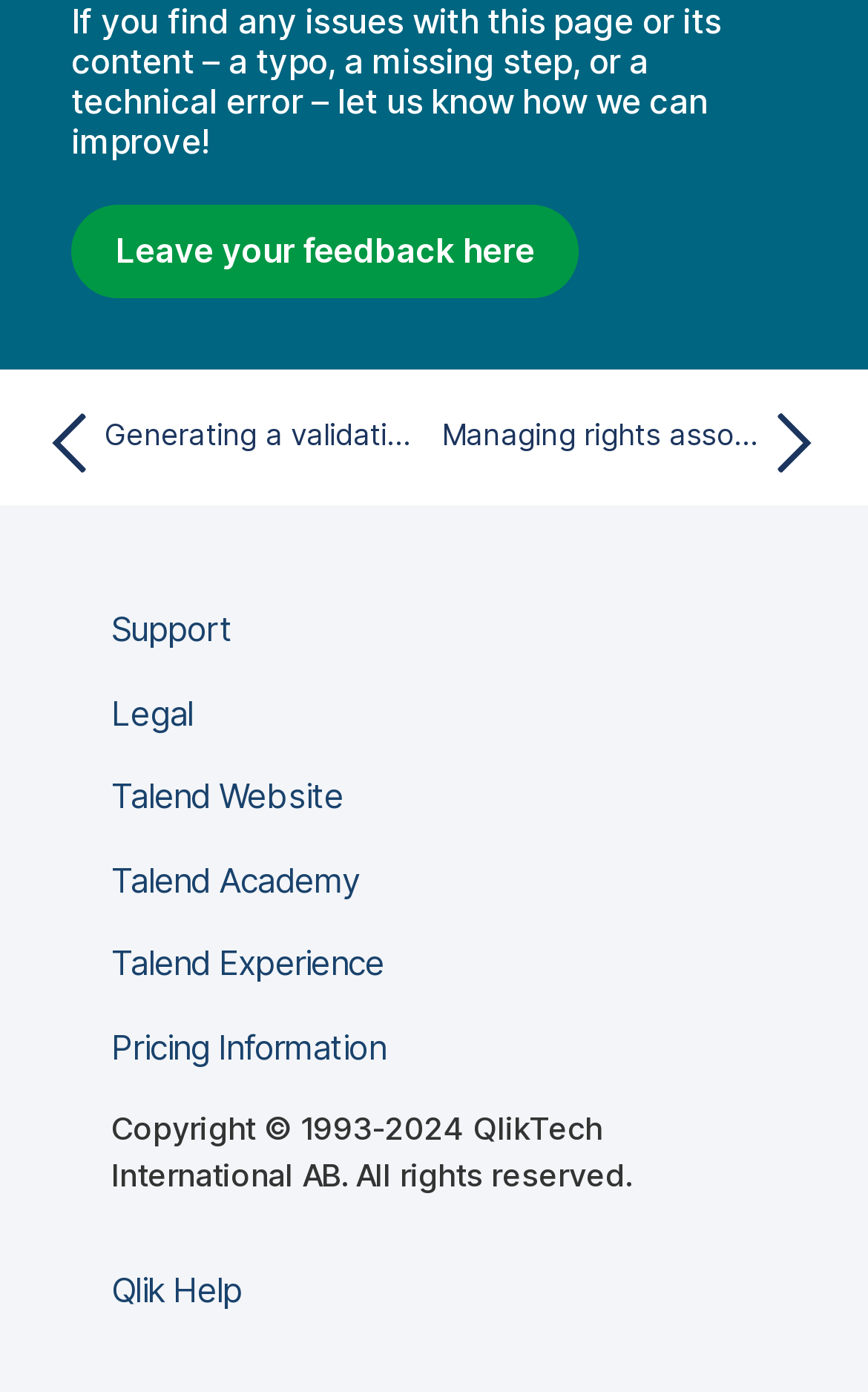What is the copyright year range?
Examine the webpage screenshot and provide an in-depth answer to the question.

The static text 'Copyright © 1993-2024 QlikTech International AB. All rights reserved.' indicates that the copyright year range is from 1993 to 2024.